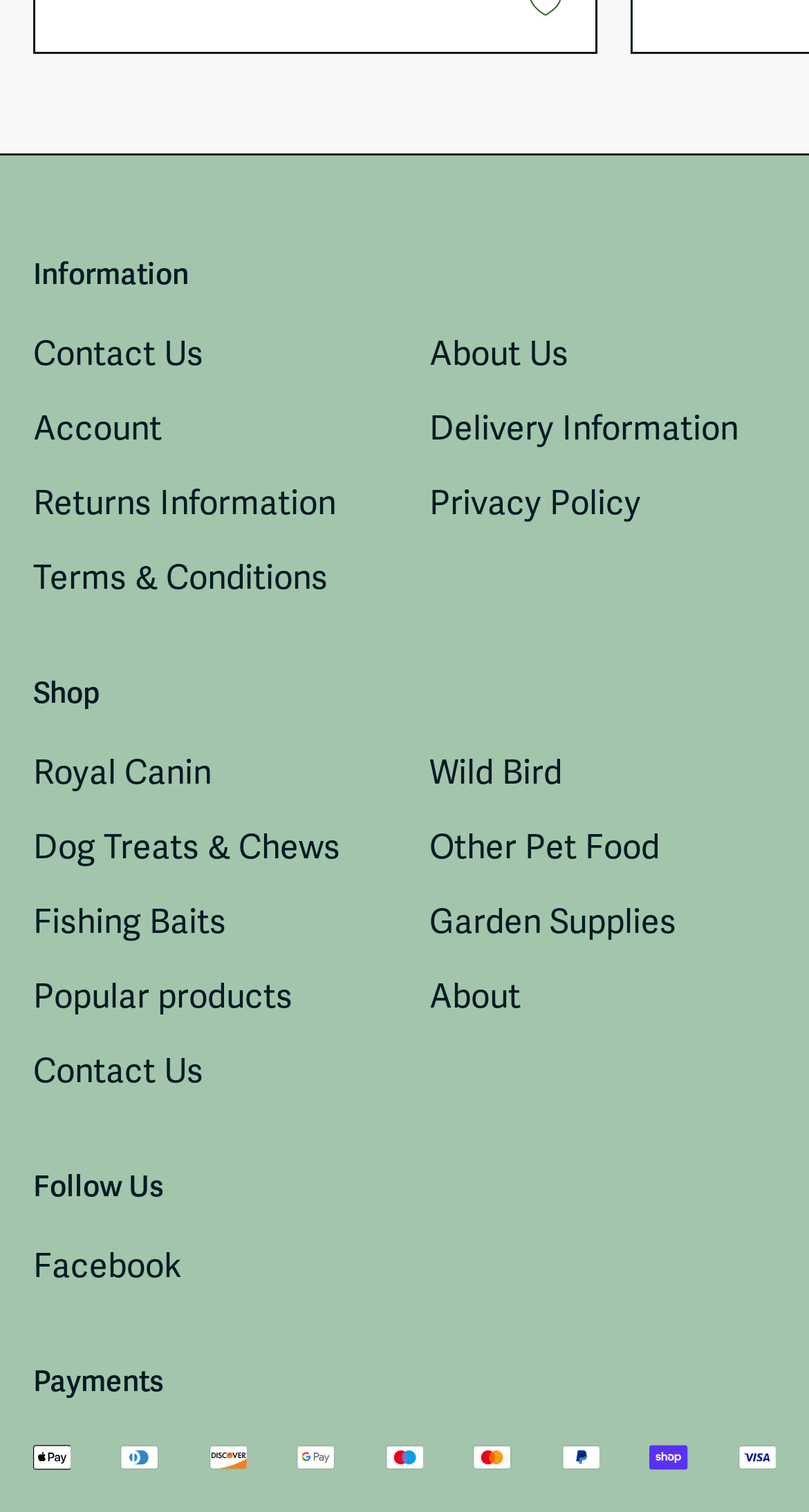Identify the bounding box coordinates for the region of the element that should be clicked to carry out the instruction: "View About Us". The bounding box coordinates should be four float numbers between 0 and 1, i.e., [left, top, right, bottom].

[0.531, 0.219, 0.703, 0.248]